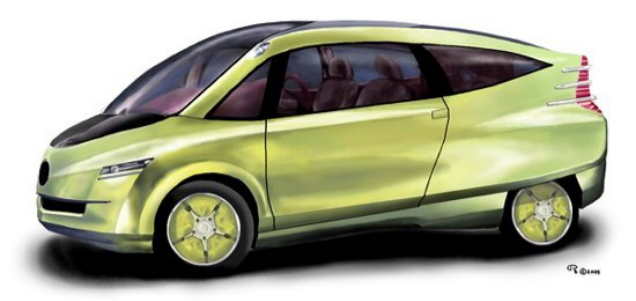What color is the vehicle in the image?
Give a thorough and detailed response to the question.

The caption describes the vehicle as having a vibrant green color, which gives it a fresh and modern look.